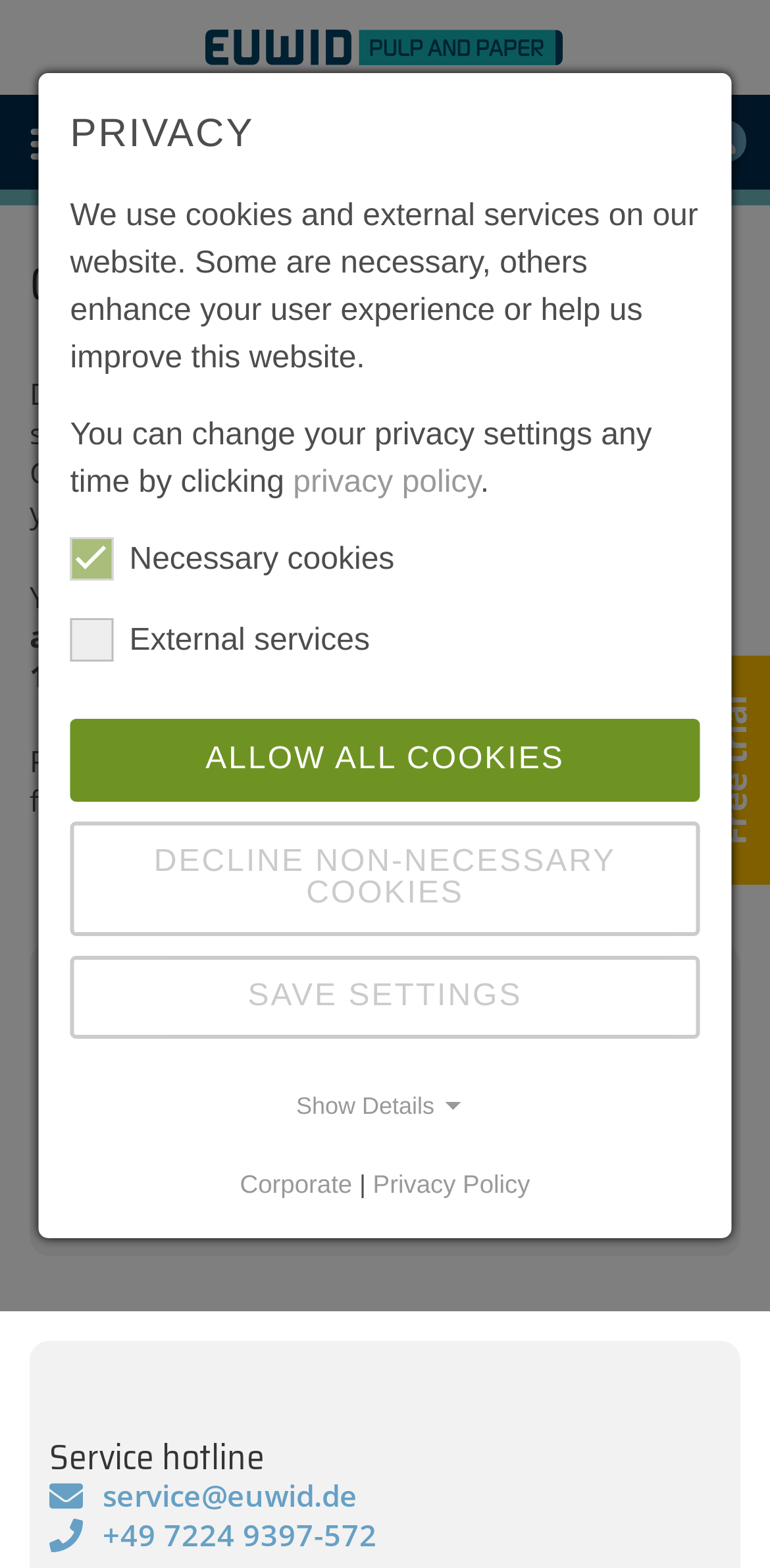Mark the bounding box of the element that matches the following description: "Corporate".

[0.312, 0.746, 0.457, 0.764]